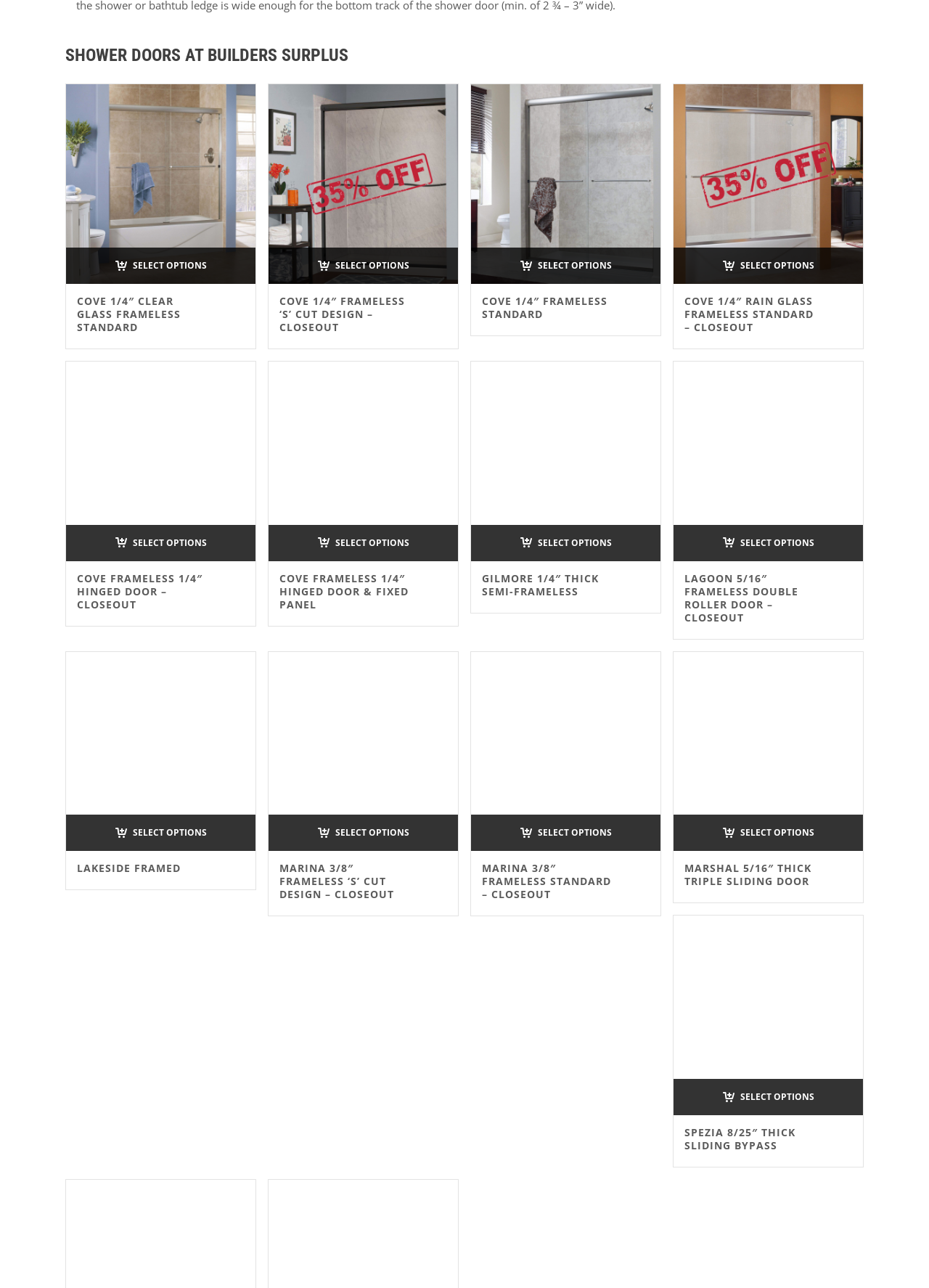Identify the bounding box coordinates necessary to click and complete the given instruction: "Add Cove 1/4″ Frameless ‘S’ Cut Design – Closeout to cart".

[0.289, 0.192, 0.493, 0.22]